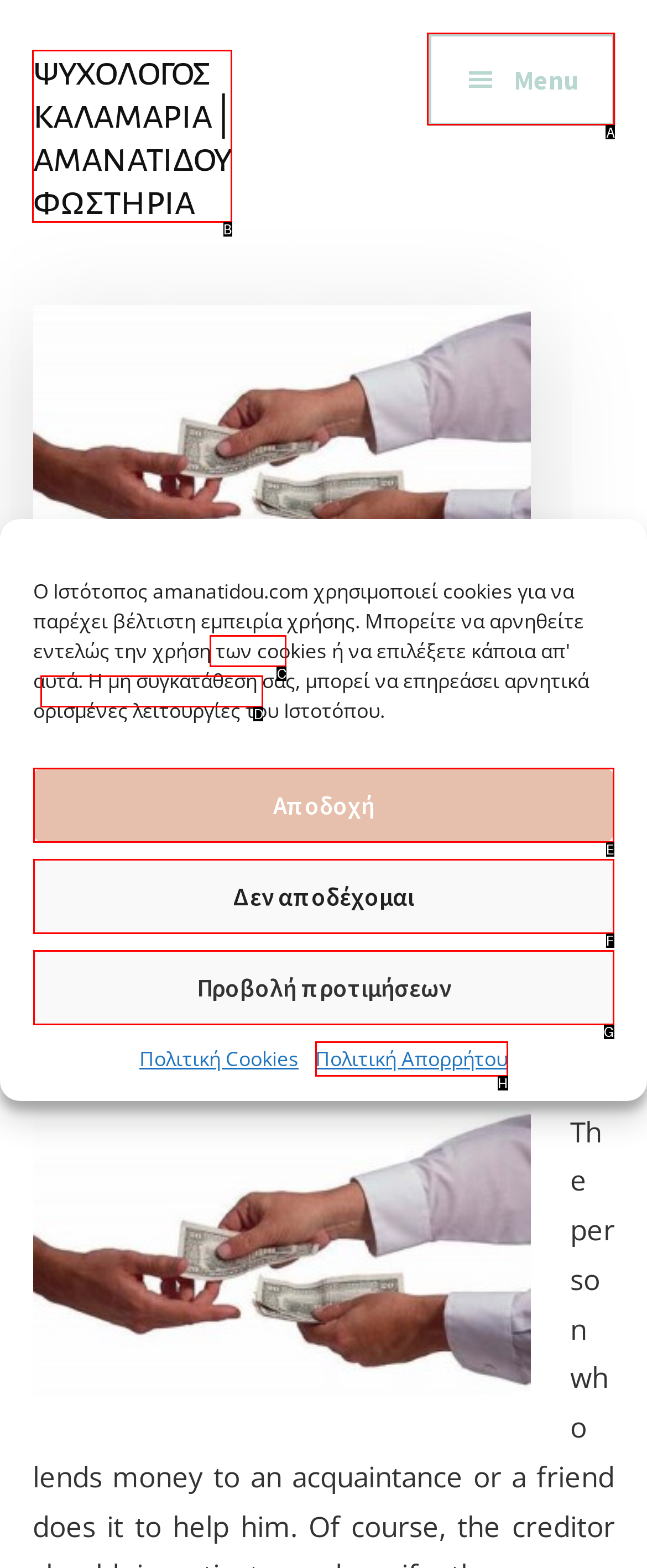Look at the highlighted elements in the screenshot and tell me which letter corresponds to the task: Click the menu button.

A